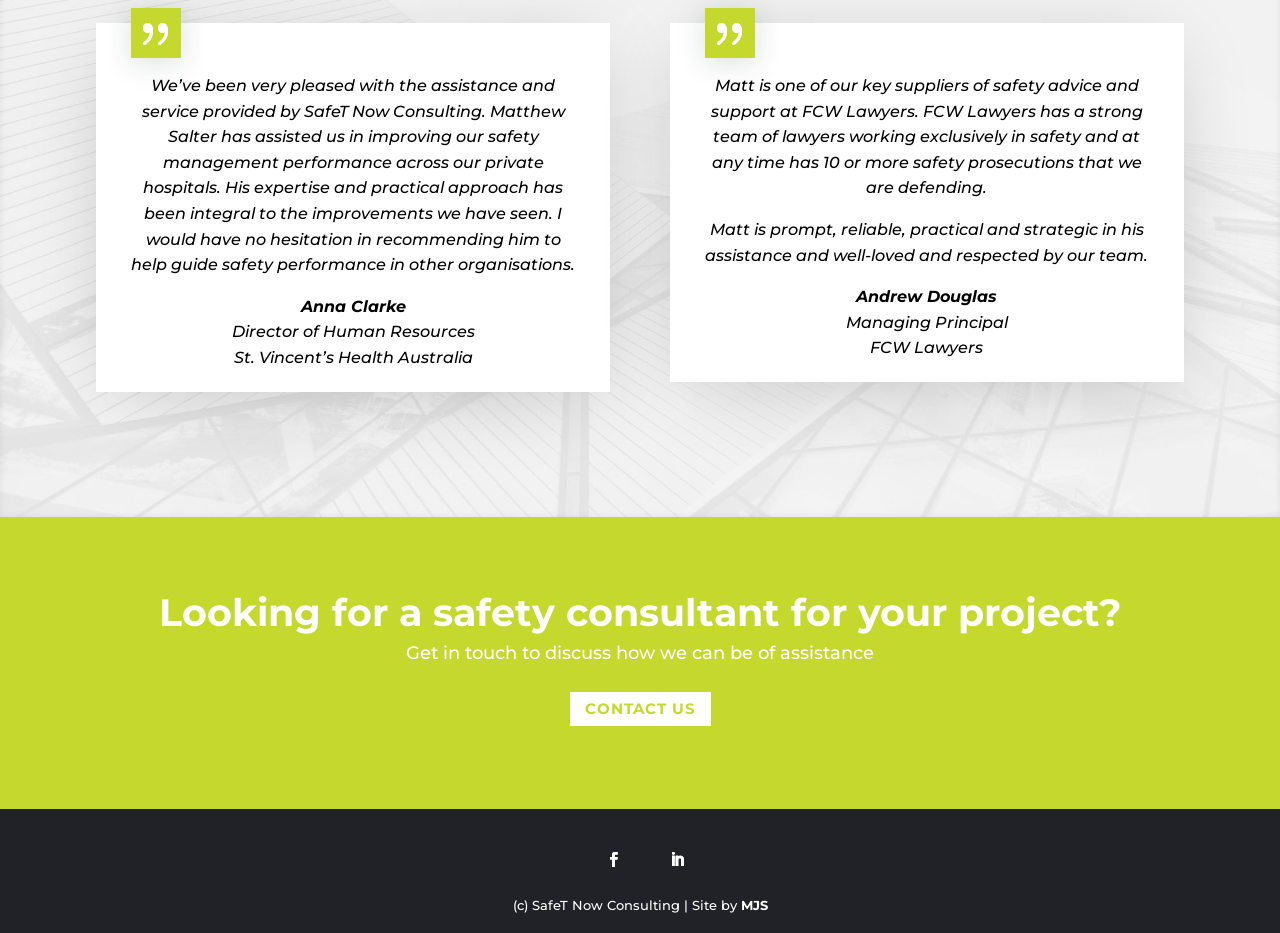Give a succinct answer to this question in a single word or phrase: 
What is the expertise of Matthew Salter?

Safety management